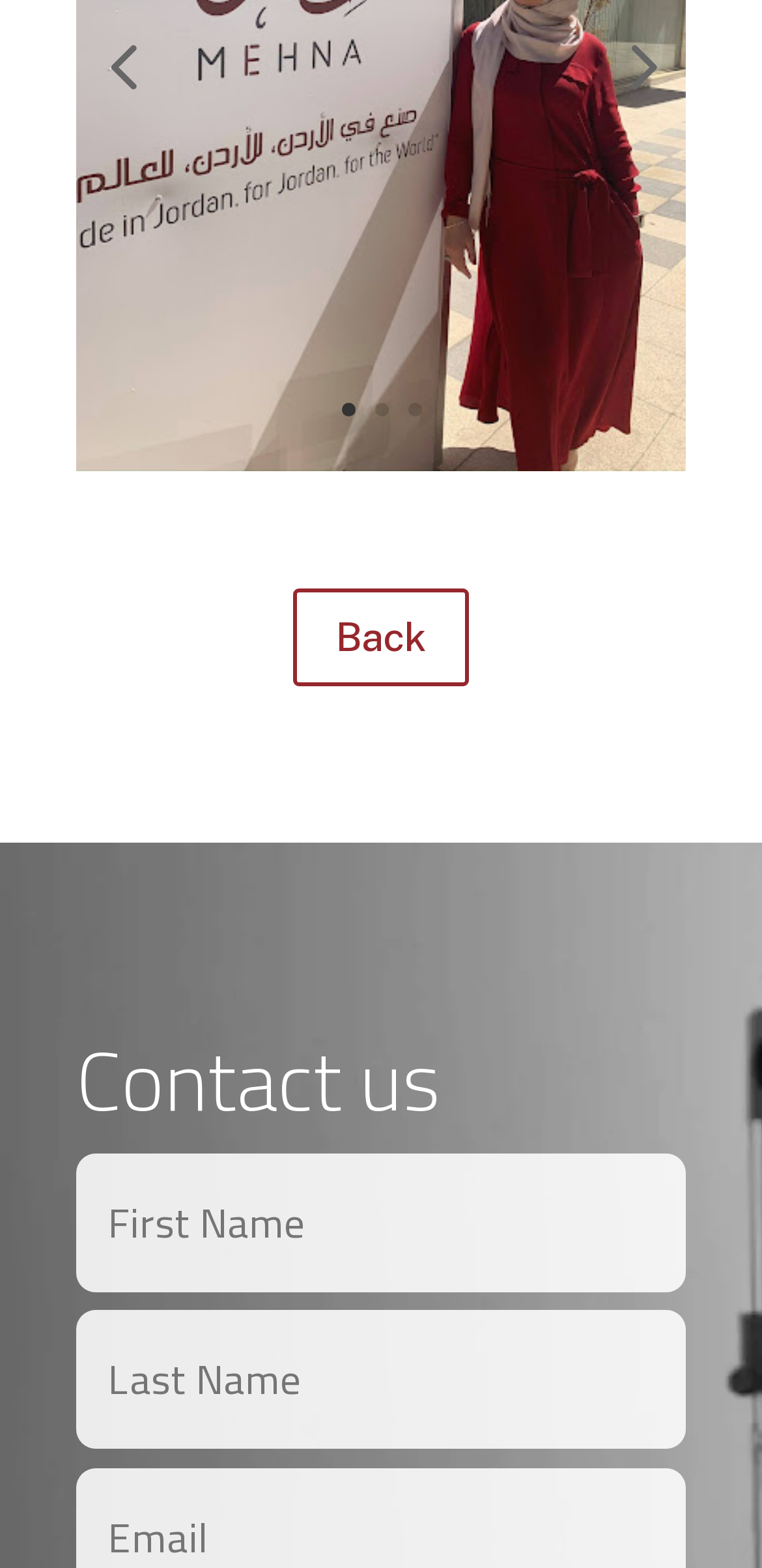Find and indicate the bounding box coordinates of the region you should select to follow the given instruction: "click on the 'Contact us' heading".

[0.1, 0.663, 0.9, 0.735]